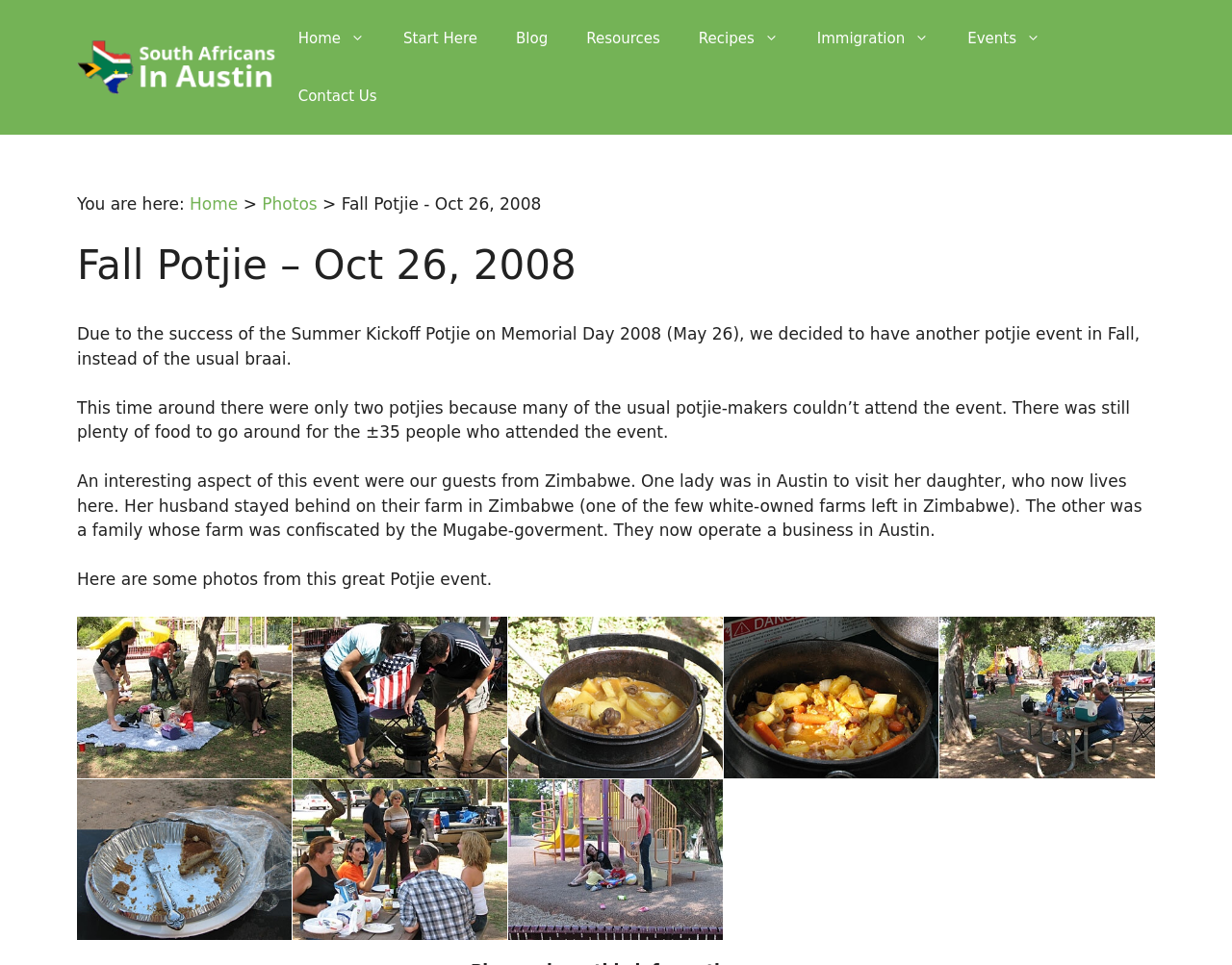Could you please study the image and provide a detailed answer to the question:
How many people attended the Fall Potjie event?

I read the static text element [394] which says 'There was still plenty of food to go around for the ±35 people who attended the event.' Therefore, approximately 35 people attended the Fall Potjie event.